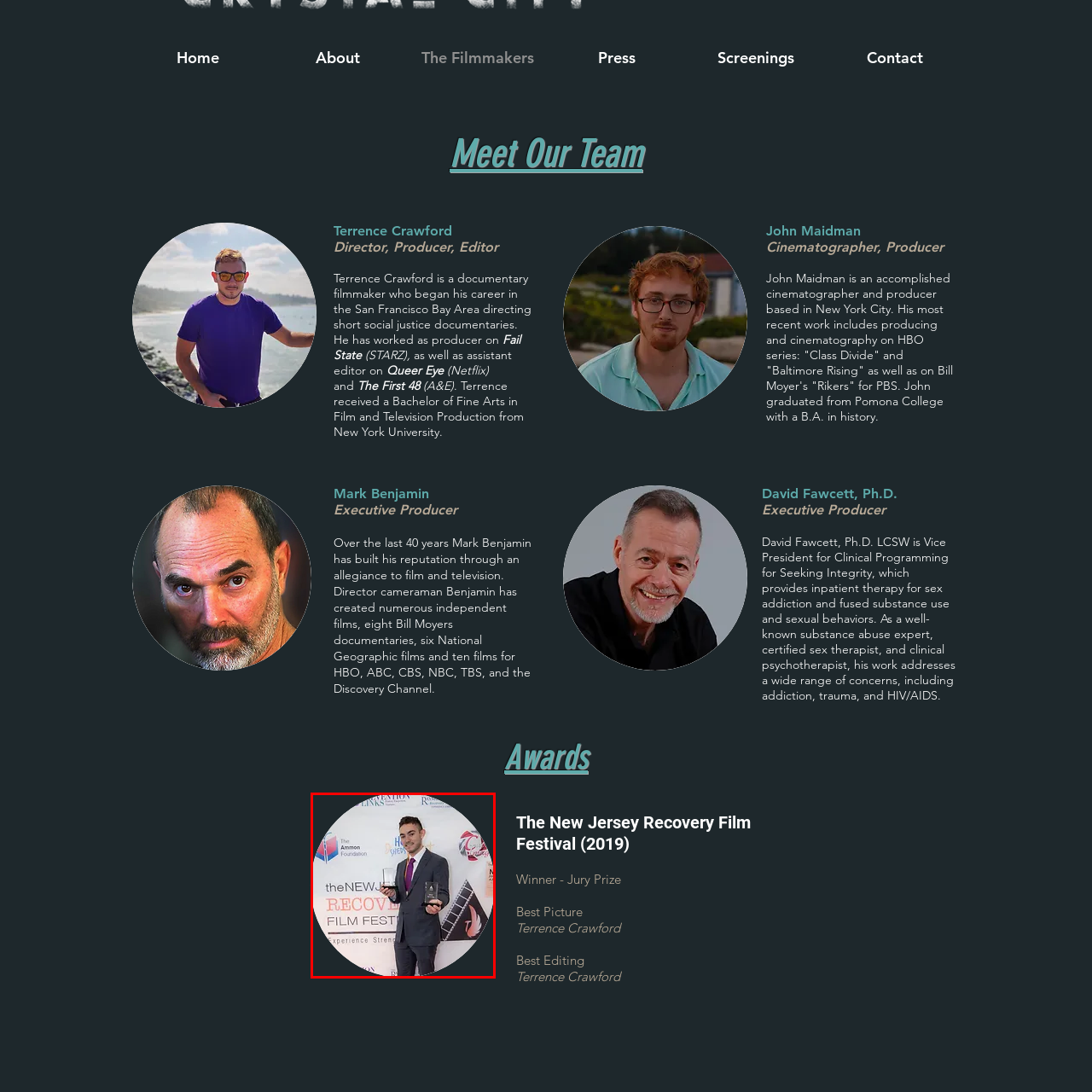Look closely at the image surrounded by the red box, What is the theme of the festival? Give your answer as a single word or phrase.

Recovery through film